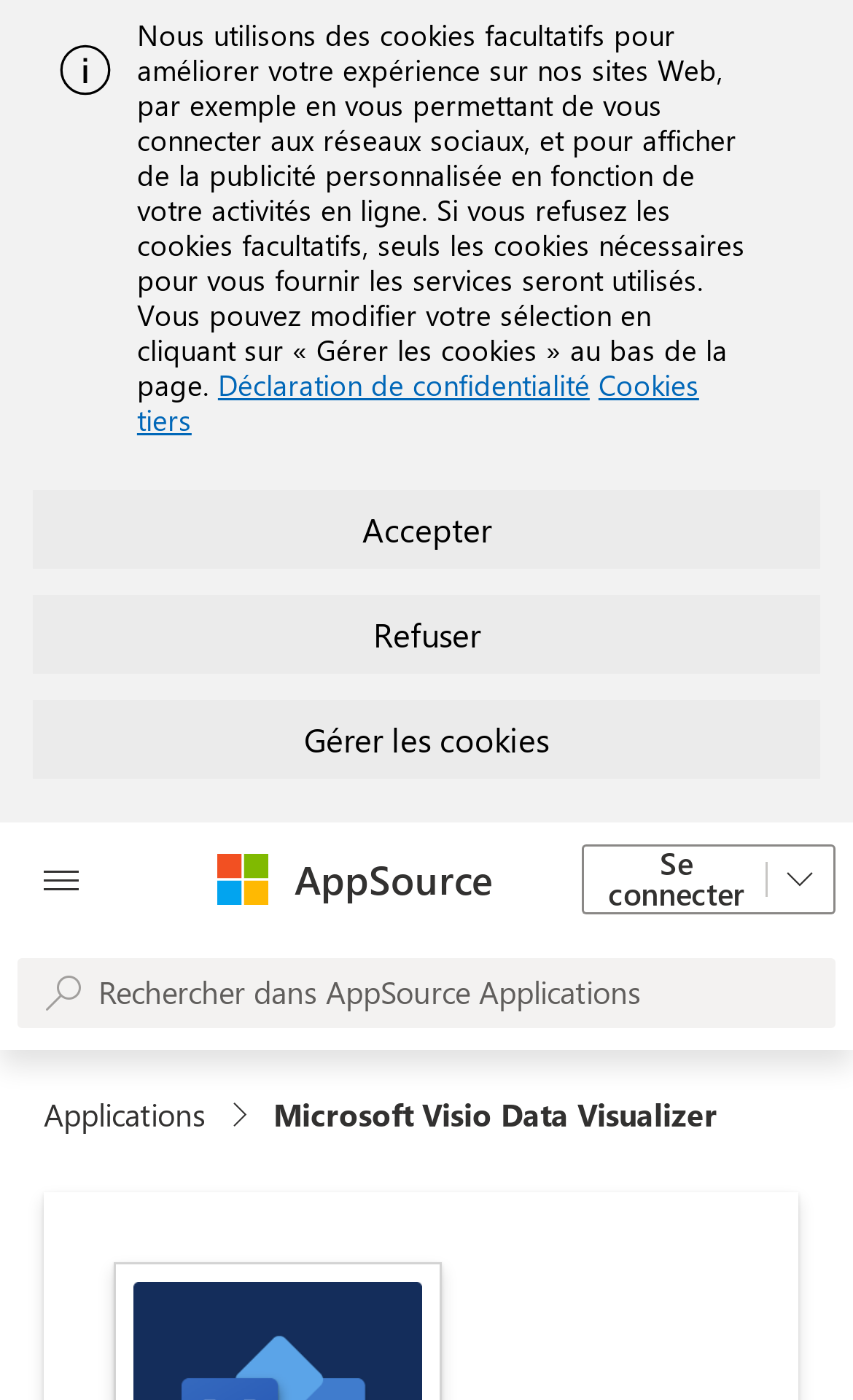Please determine the bounding box coordinates of the element to click in order to execute the following instruction: "View AppSource". The coordinates should be four float numbers between 0 and 1, specified as [left, top, right, bottom].

[0.345, 0.609, 0.578, 0.648]